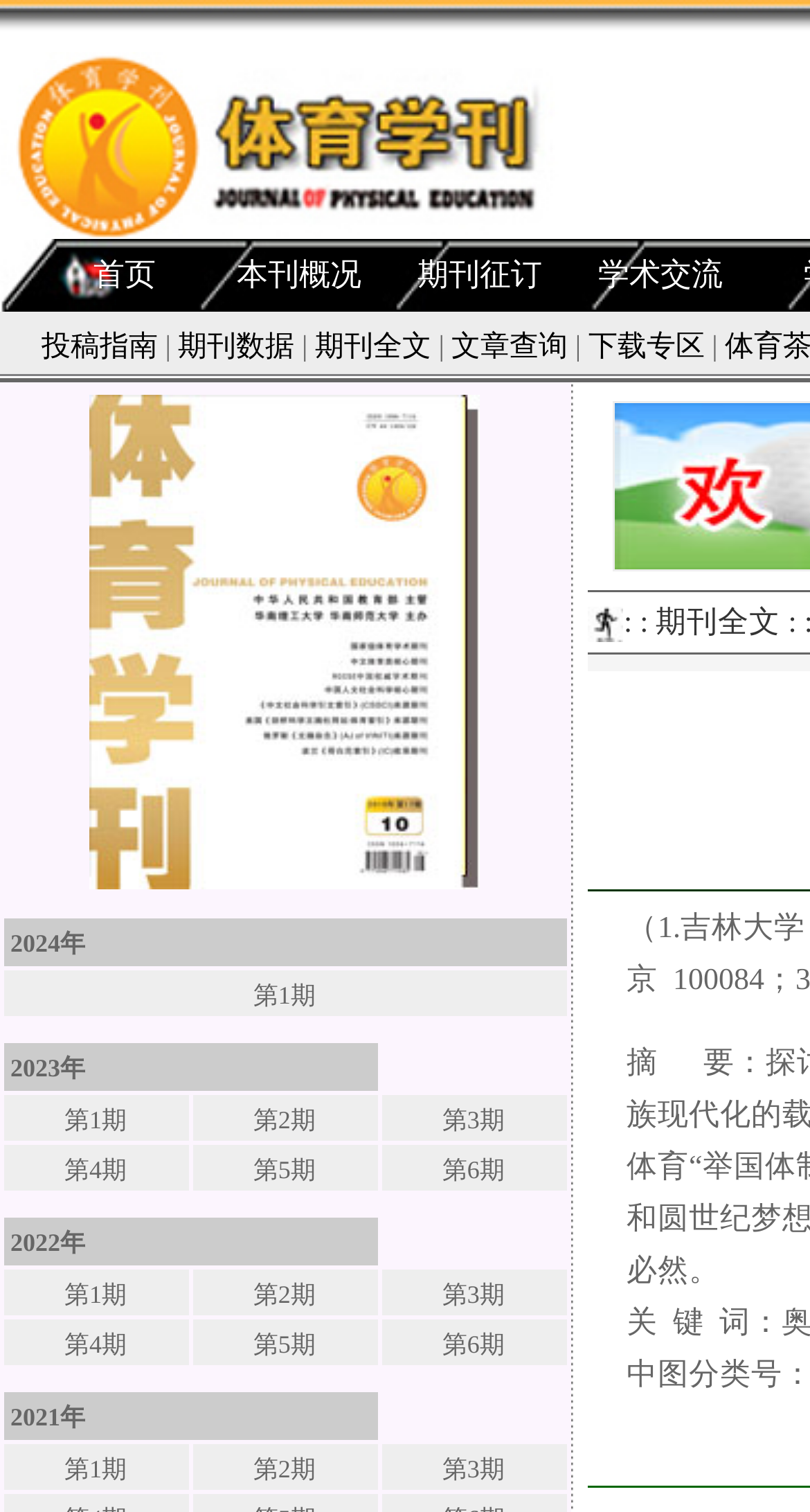Using the information in the image, give a detailed answer to the following question: How many years are listed in the tables?

I examined the table elements and found that the years 2024, 2023, 2022, and 2021 are listed in the tables.